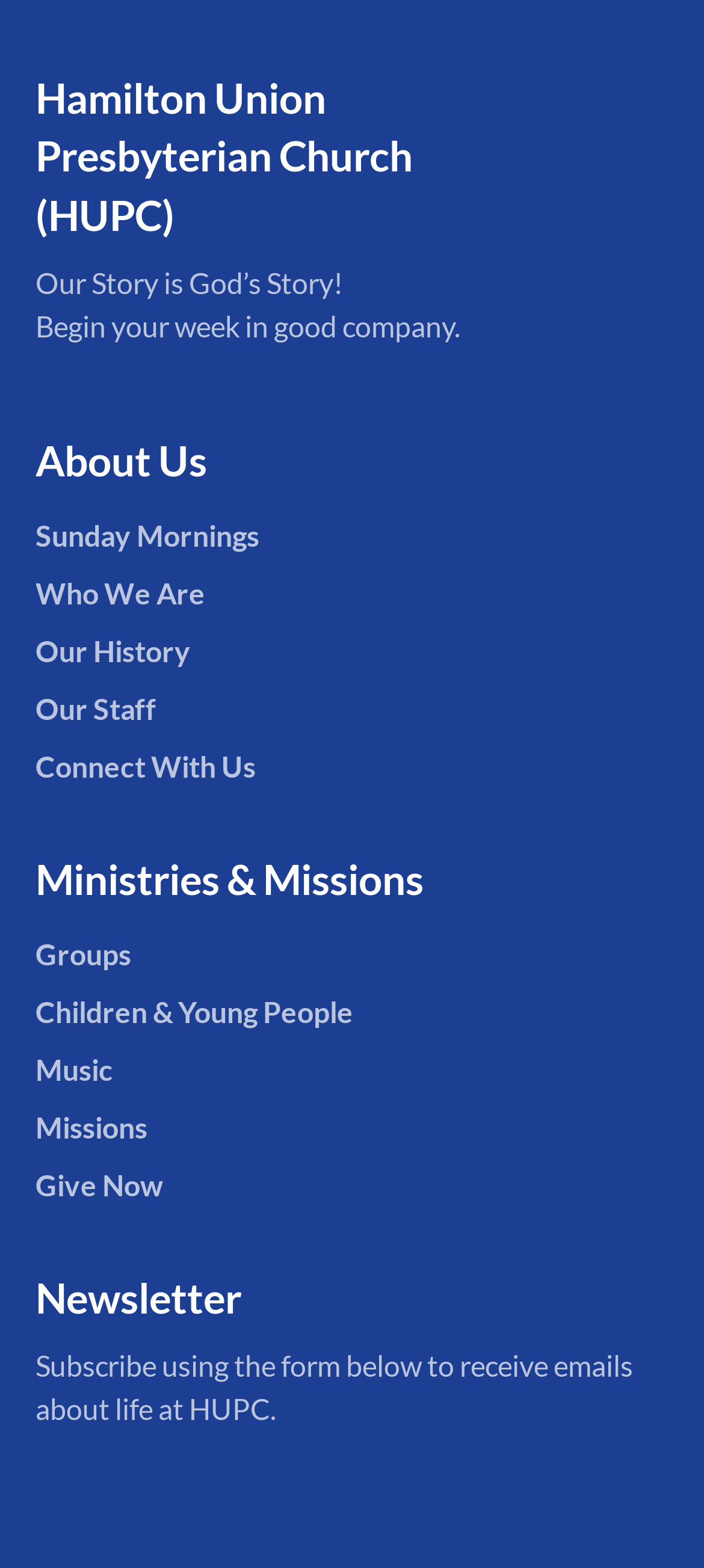Please give a one-word or short phrase response to the following question: 
What is the last link in the 'Ministries & Missions' section?

Give Now